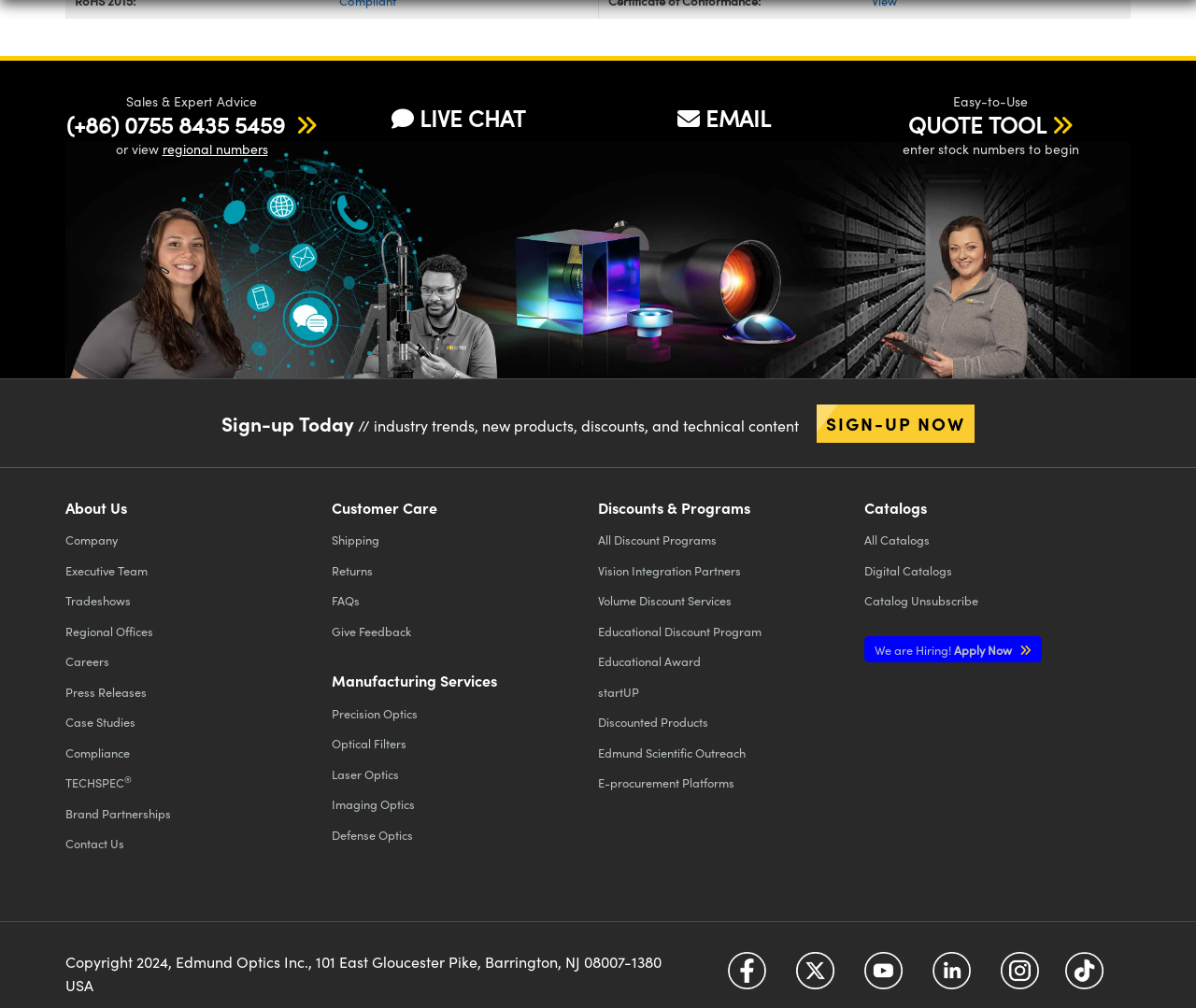Show the bounding box coordinates for the element that needs to be clicked to execute the following instruction: "Click on 'Football Roofing Company'". Provide the coordinates in the form of four float numbers between 0 and 1, i.e., [left, top, right, bottom].

None